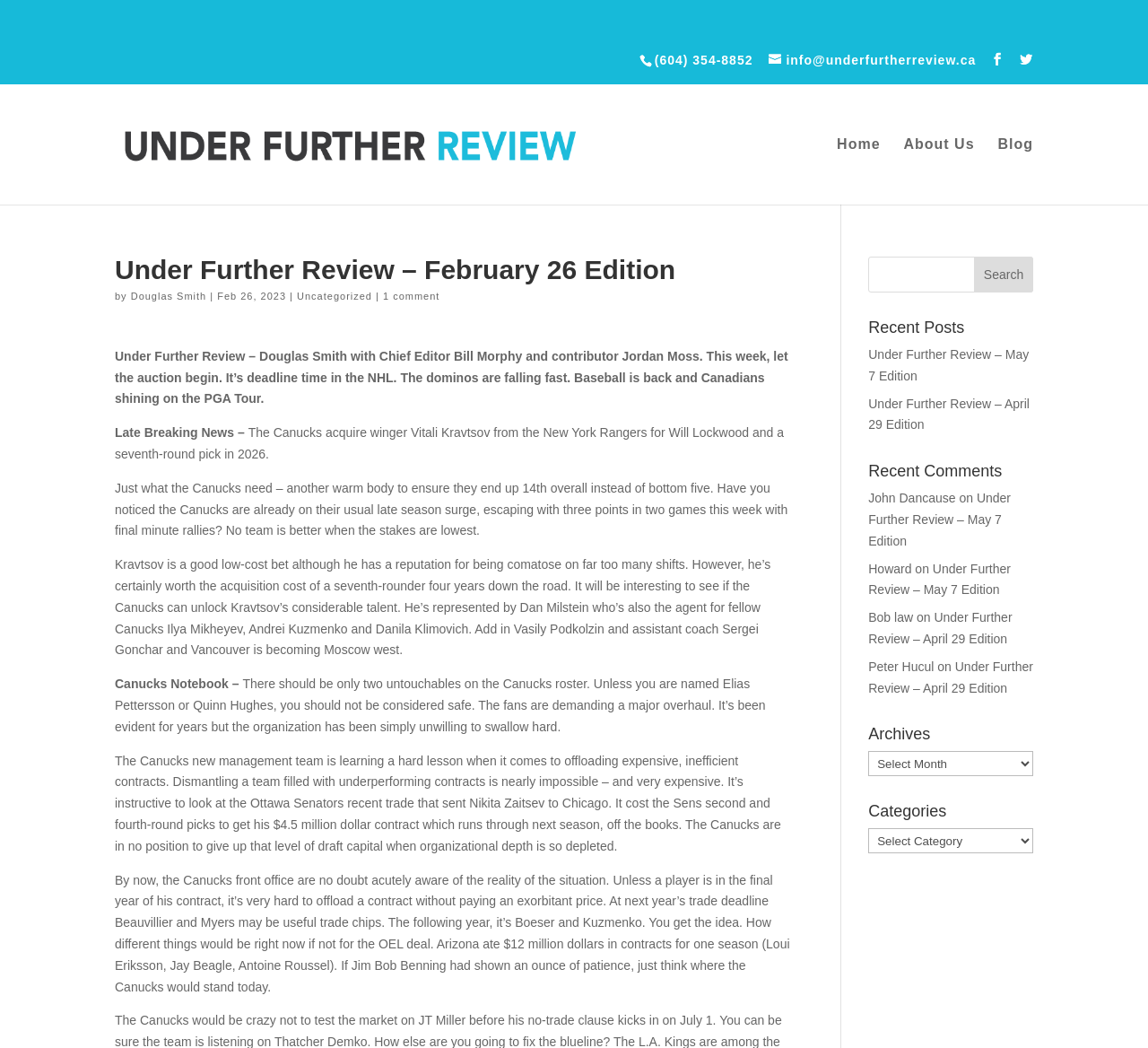Extract the bounding box coordinates for the HTML element that matches this description: "September 5, 2016". The coordinates should be four float numbers between 0 and 1, i.e., [left, top, right, bottom].

None